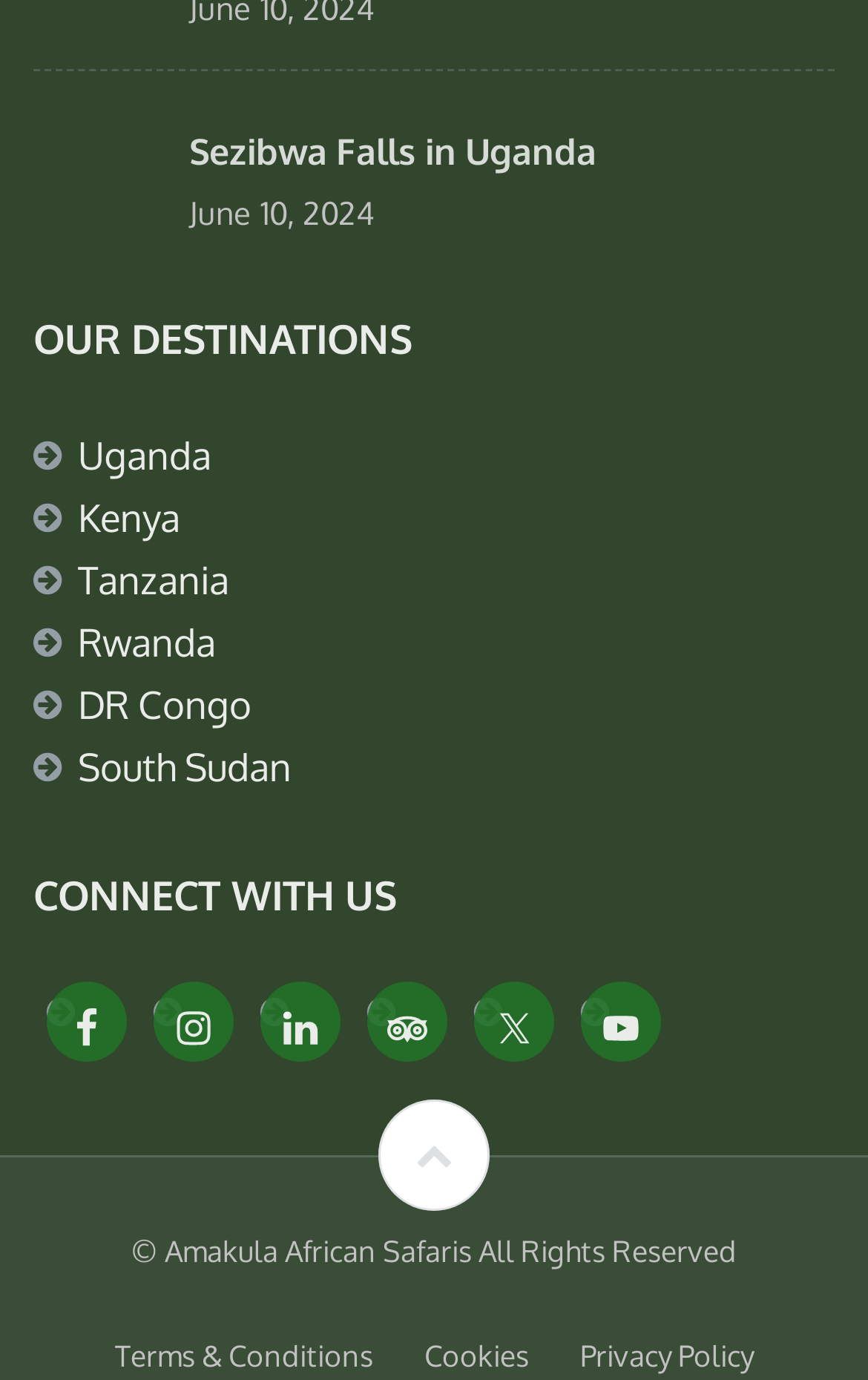What are the links at the bottom of the webpage?
Please provide a single word or phrase as your answer based on the screenshot.

Terms & Conditions, Cookies, Privacy Policy